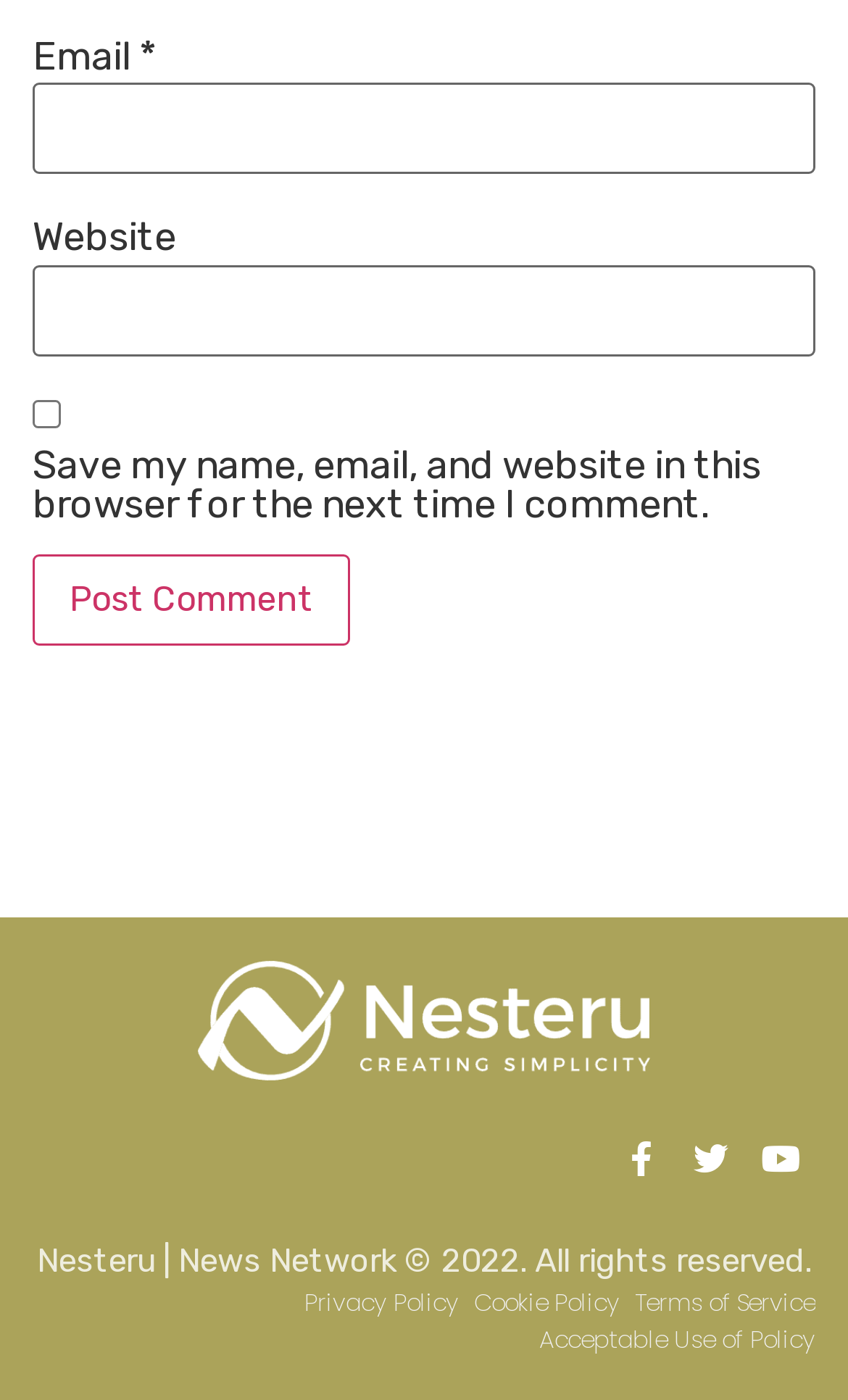Carefully observe the image and respond to the question with a detailed answer:
What is the button below the comment input fields?

The button is located below the 'Email', 'Website', and comment input fields, and its label is 'Post Comment'. This suggests that the button is used to submit a comment.